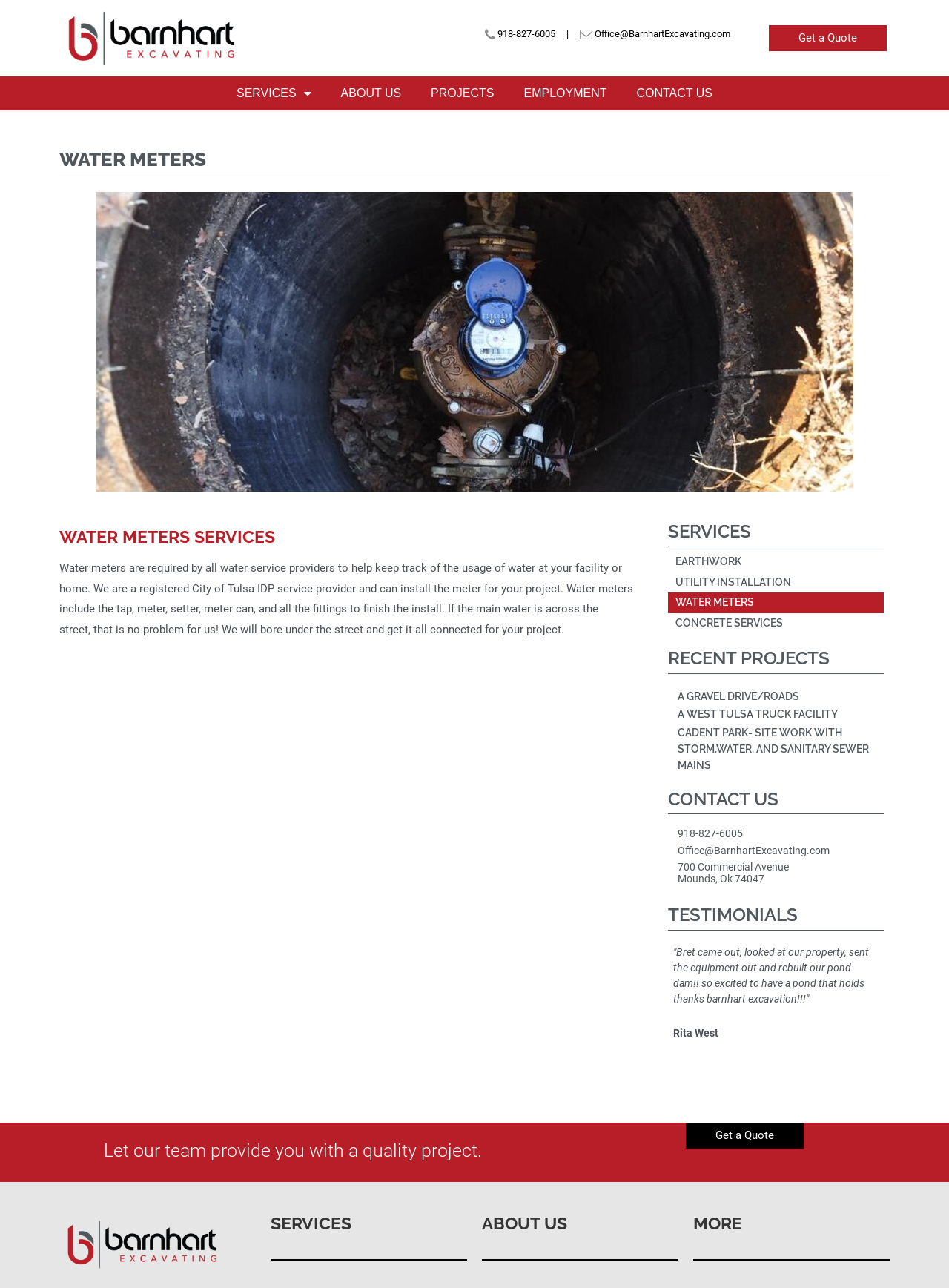Please locate the clickable area by providing the bounding box coordinates to follow this instruction: "Read the 'WATER METERS' heading".

[0.062, 0.114, 0.938, 0.134]